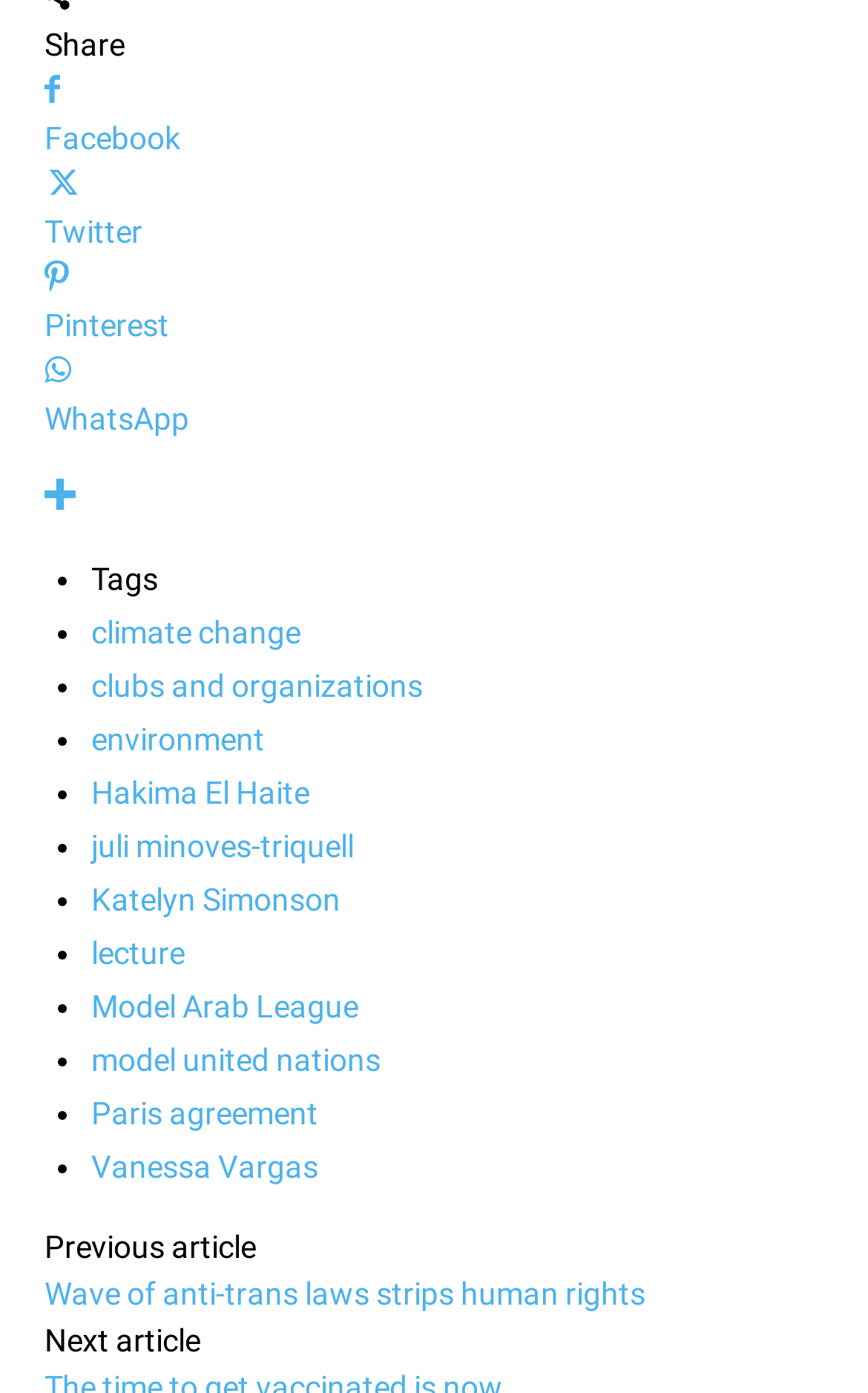What is the purpose of the 'Share' button?
Answer the question with as much detail as you can, using the image as a reference.

The webpage has a 'Share' button with social media icons next to it. The purpose of this button is to allow users to share the article on various social media platforms.